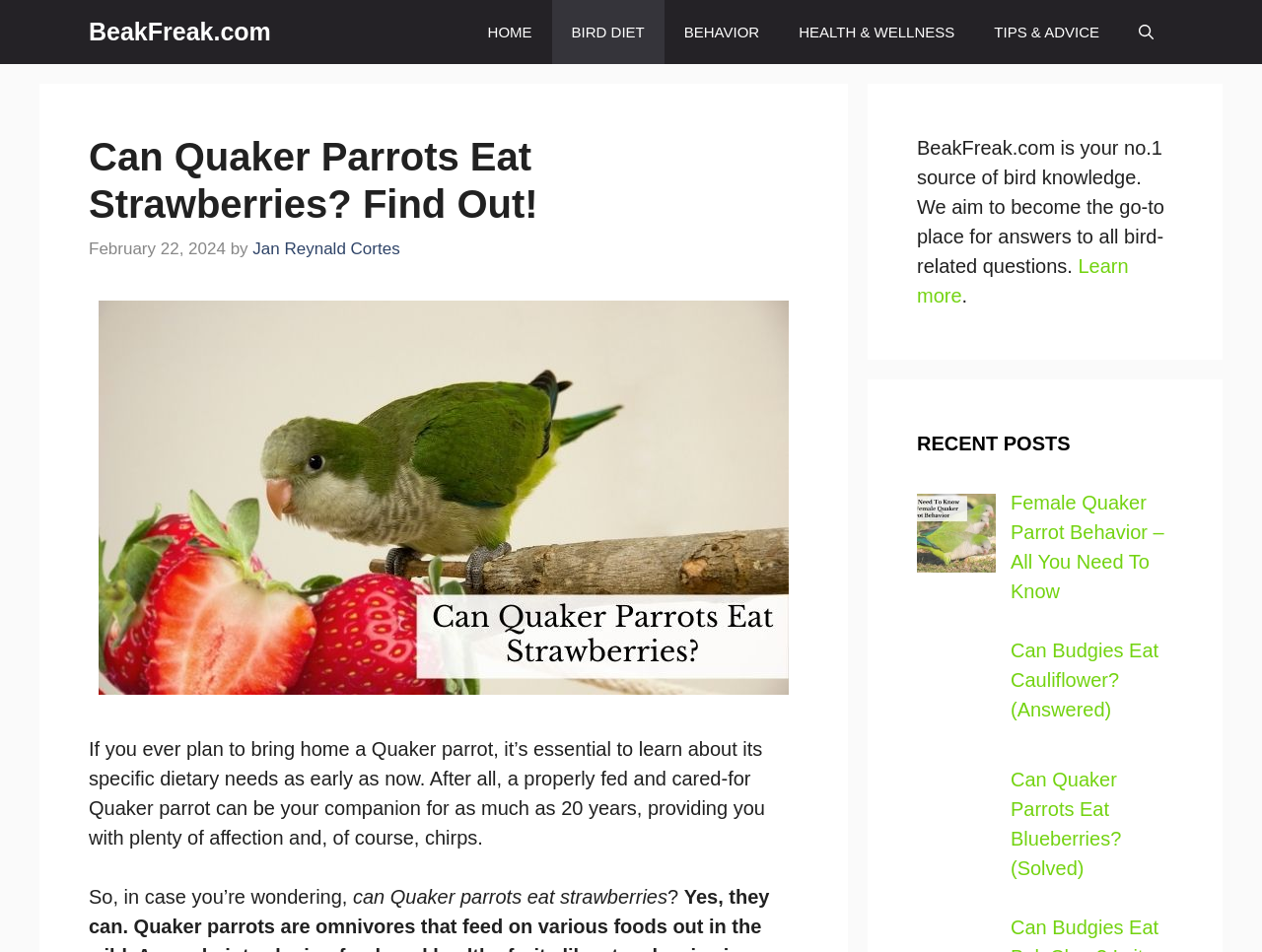Please determine the bounding box of the UI element that matches this description: HOME. The coordinates should be given as (top-left x, top-left y, bottom-right x, bottom-right y), with all values between 0 and 1.

[0.371, 0.0, 0.437, 0.067]